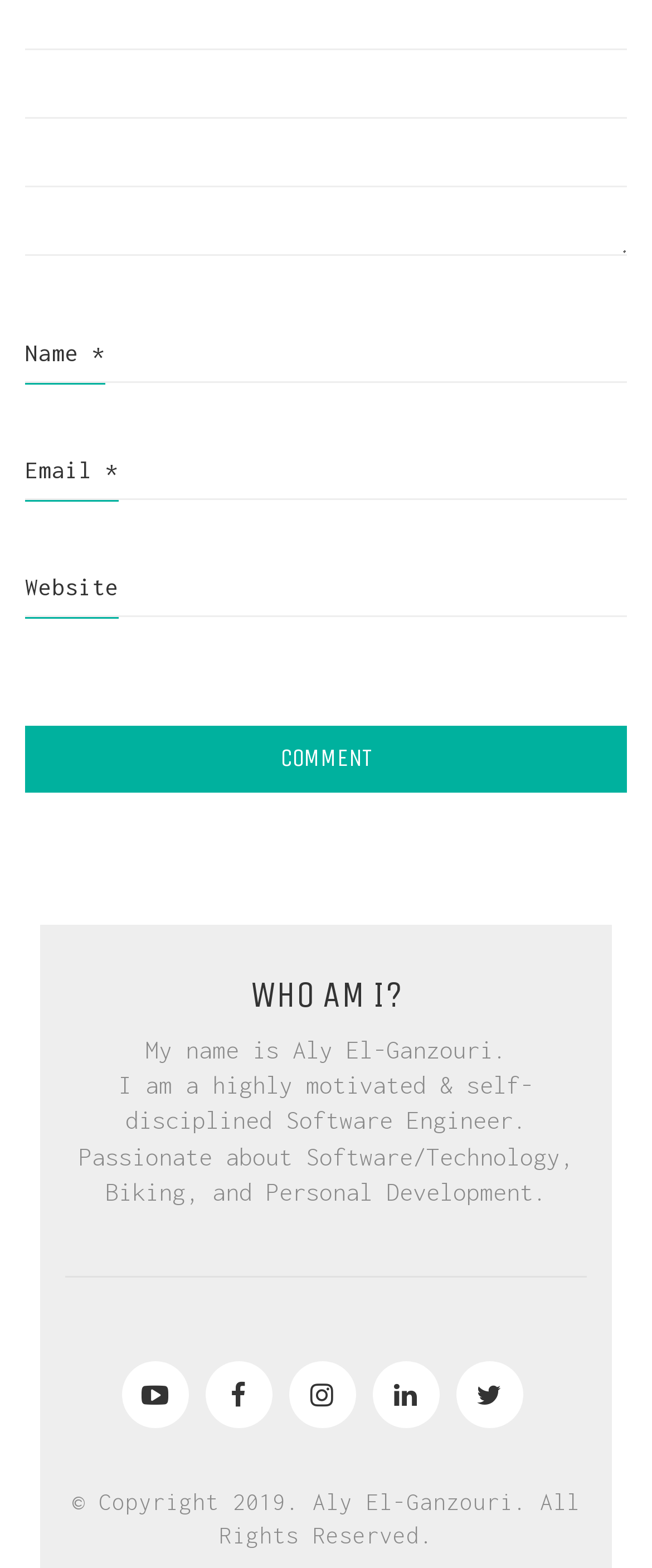Analyze the image and provide a detailed answer to the question: What is the copyright year?

The copyright year can be found at the bottom of the webpage, where it is stated as '© Copyright 2019. Aly El-Ganzouri. All Rights Reserved.'